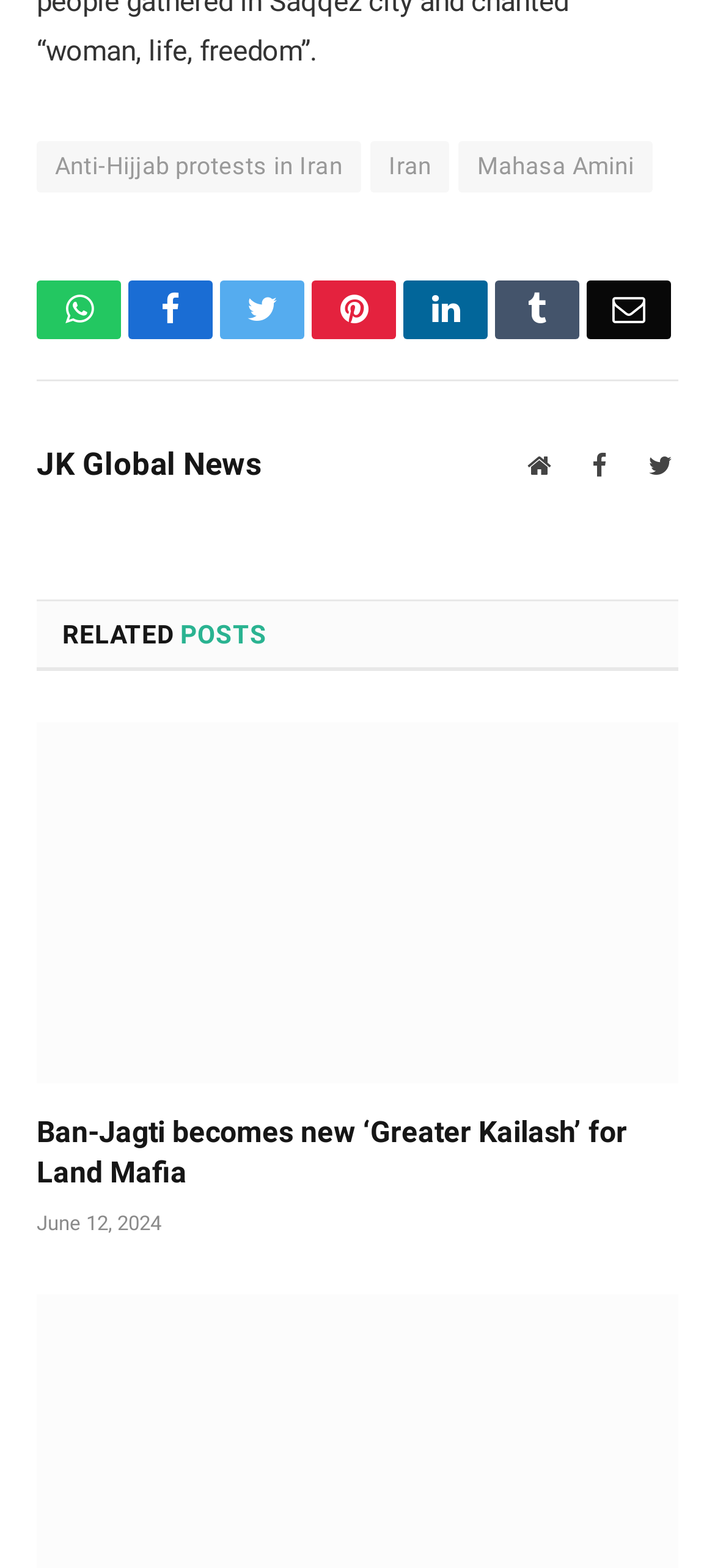What social media platforms are available for sharing? Observe the screenshot and provide a one-word or short phrase answer.

WhatsApp, Facebook, Twitter, Pinterest, LinkedIn, Tumblr